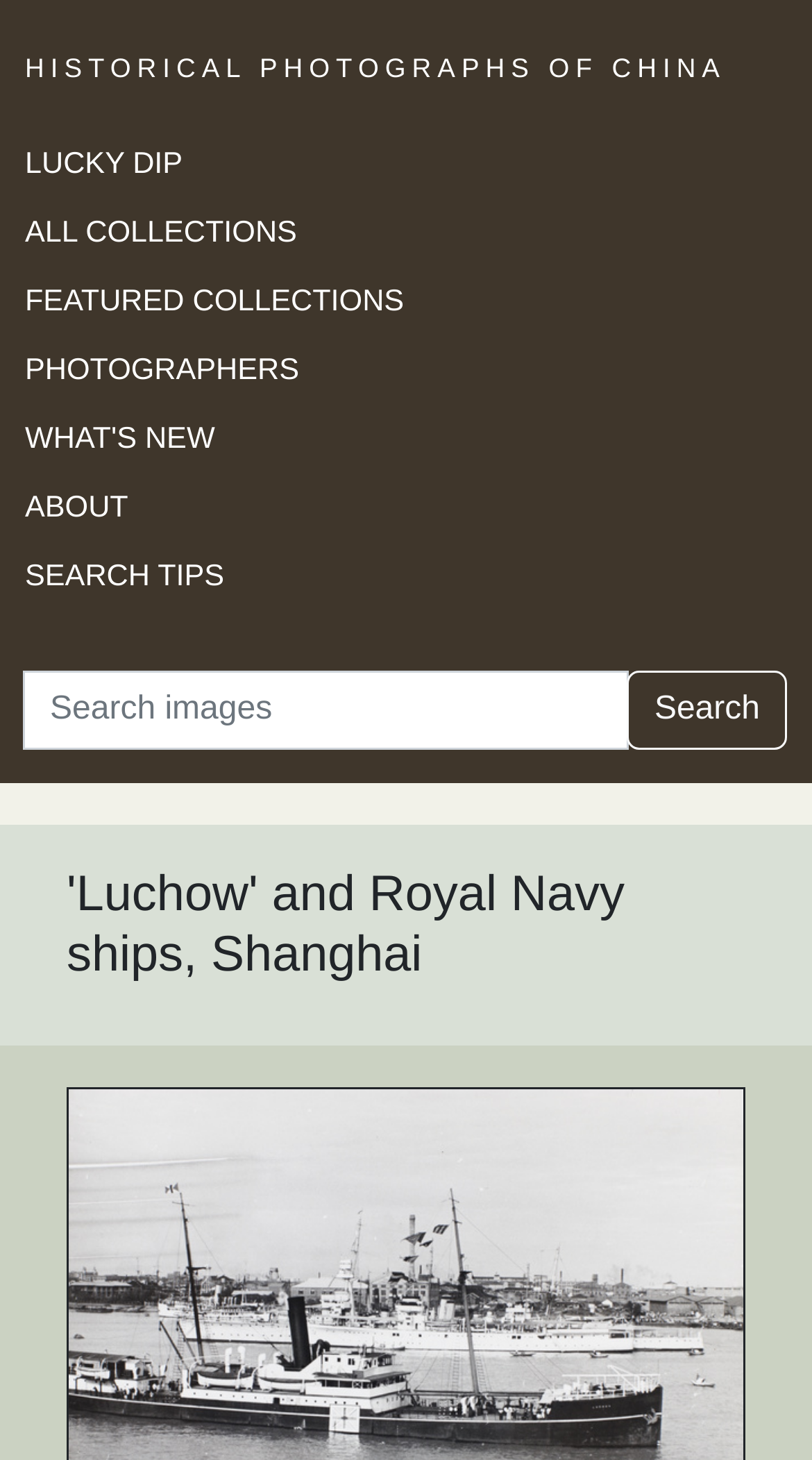Kindly respond to the following question with a single word or a brief phrase: 
What is the purpose of the search box?

To search the website